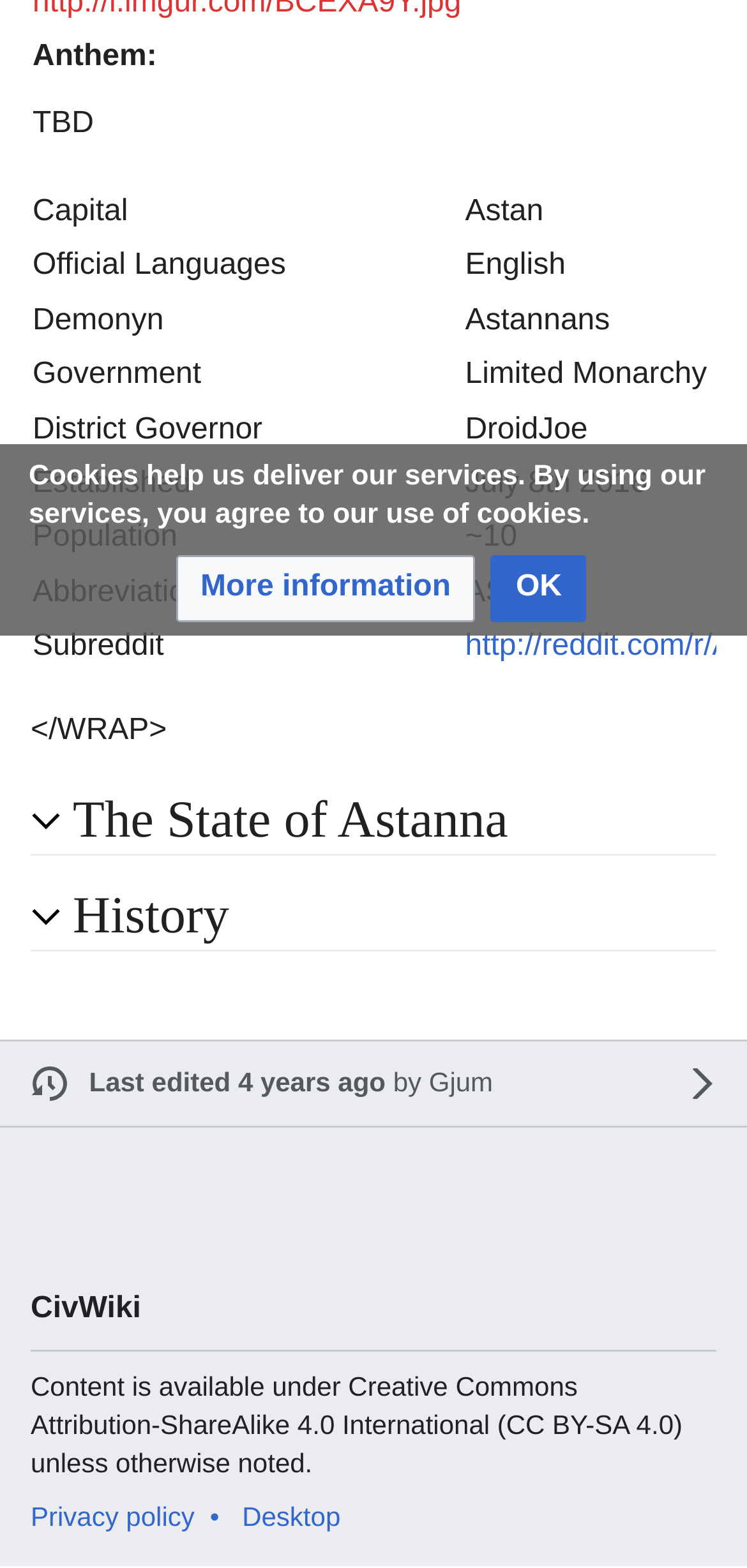Given the element description How to Cite, identify the bounding box coordinates for the UI element on the webpage screenshot. The format should be (top-left x, top-left y, bottom-right x, bottom-right y), with values between 0 and 1.

None